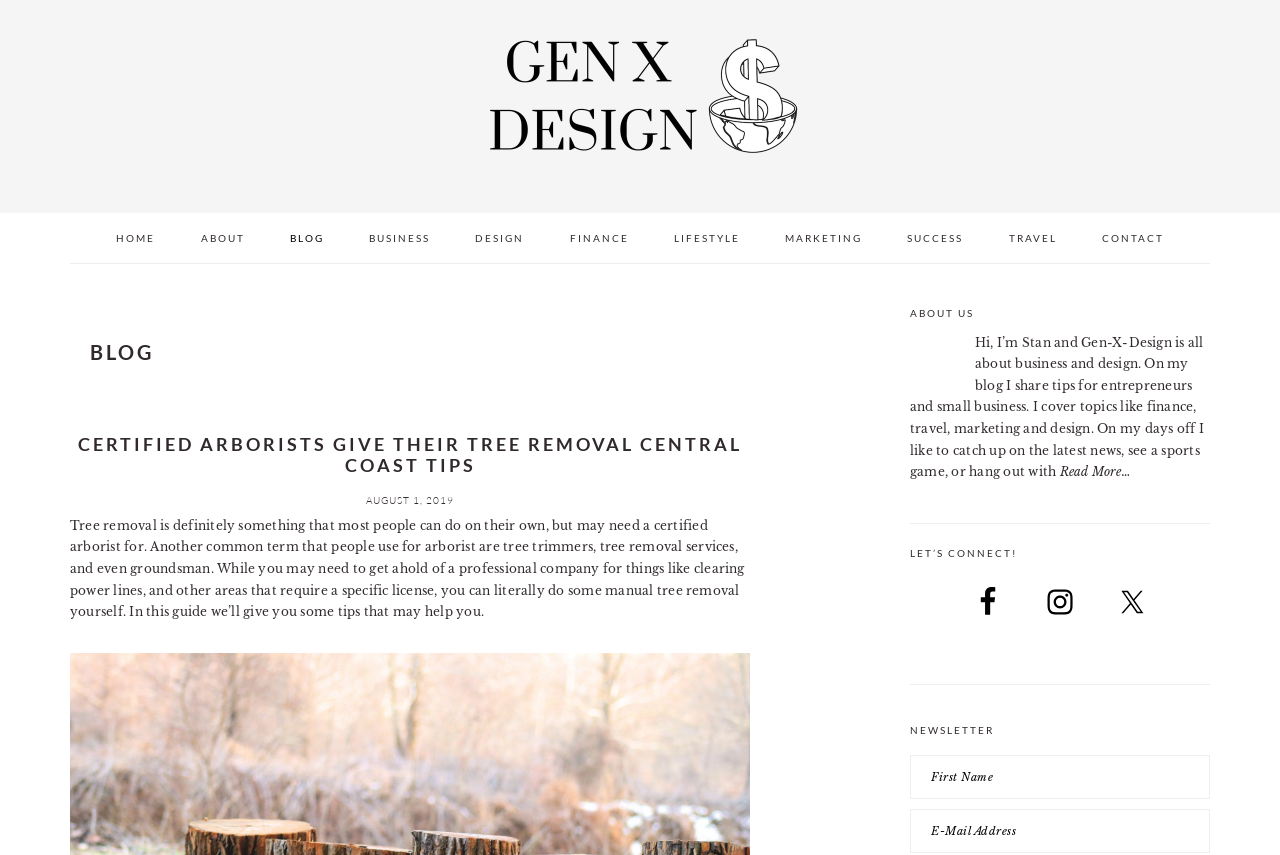Refer to the image and provide an in-depth answer to the question:
What is the topic of the first blog post?

I found the heading element with the text 'CERTIFIED ARBORISTS GIVE THEIR TREE REMOVAL CENTRAL COAST TIPS' which suggests that the topic of the first blog post is related to tree removal.